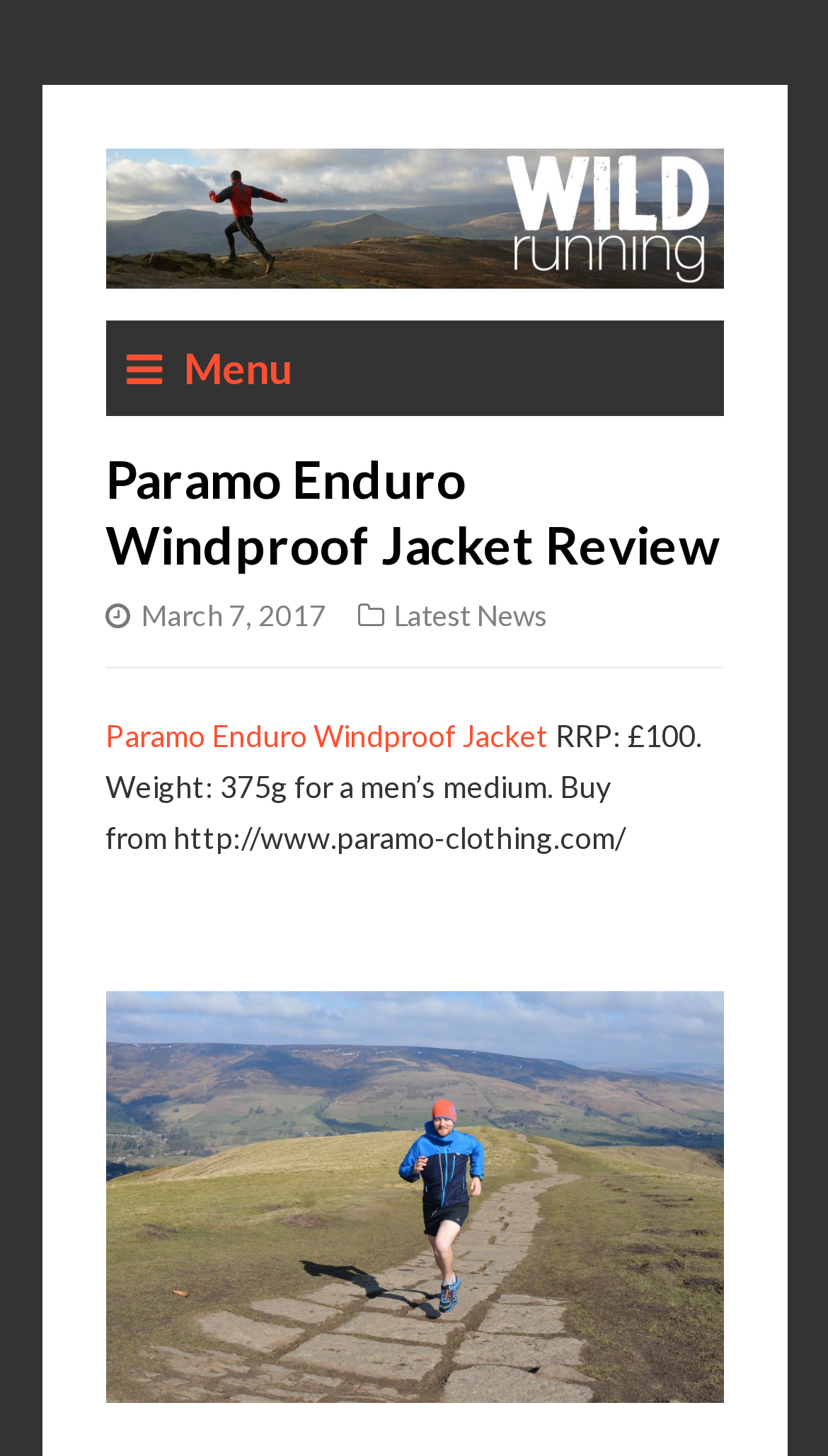What is the weight of the men's medium Paramo Enduro Windproof Jacket?
Based on the image, answer the question in a detailed manner.

I found the answer by looking at the text that describes the jacket, which says 'RRP: £100. Weight: 375g for a men’s medium. Buy from http://www.paramo-clothing.com/'.